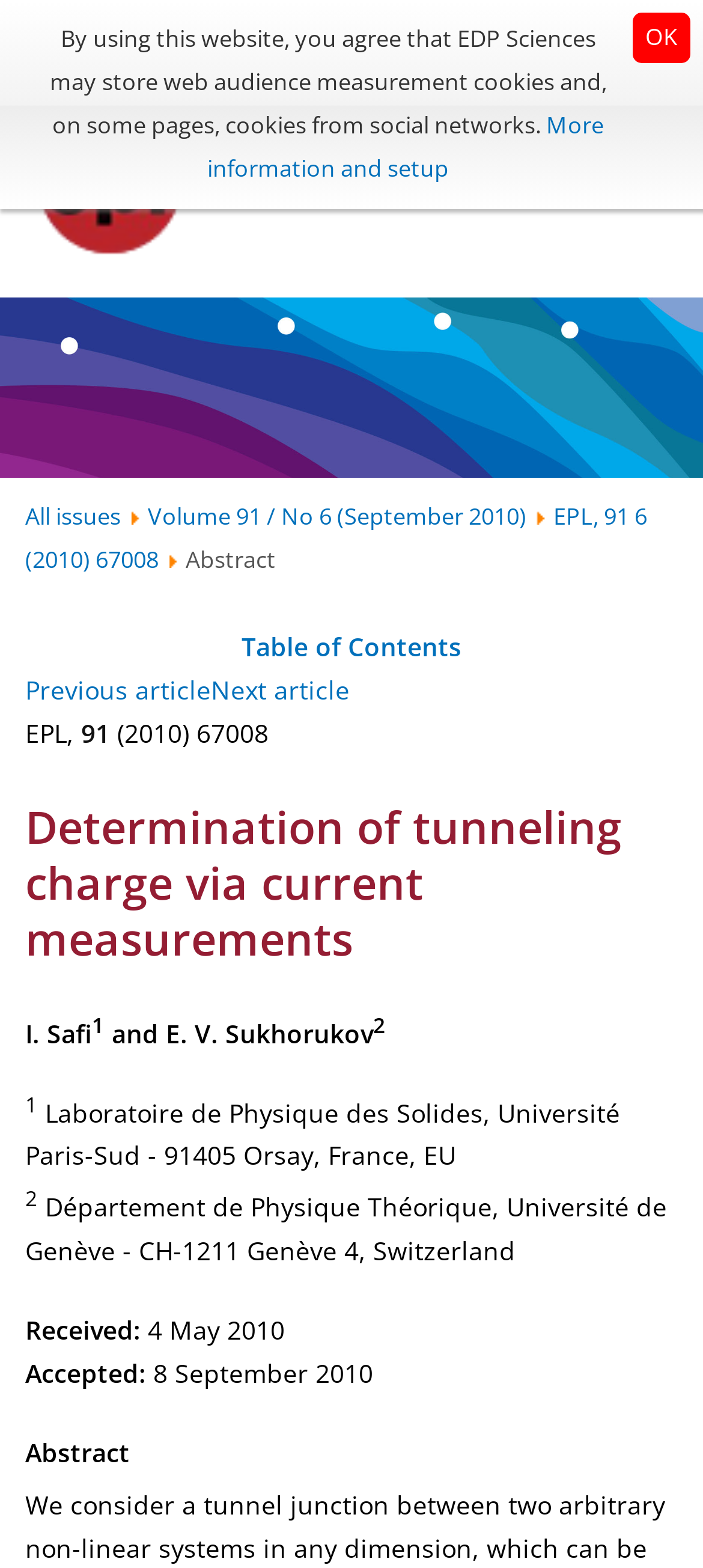Can you give a detailed response to the following question using the information from the image? What is the title of the current article?

The title of the current article can be found in the main heading of the webpage, which is 'Determination of tunneling charge via current measurements'. This title is written in a larger font size and is centered at the top of the webpage.